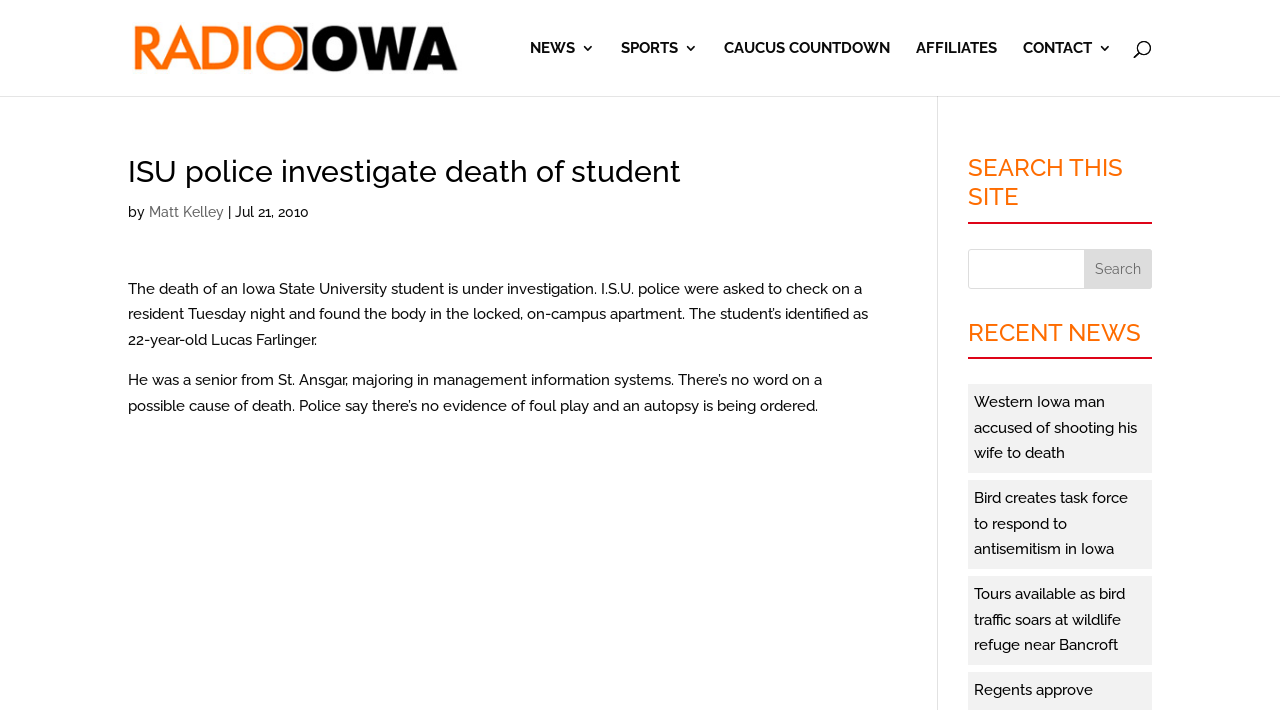Provide the bounding box coordinates of the HTML element this sentence describes: "alt="Radio Iowa"". The bounding box coordinates consist of four float numbers between 0 and 1, i.e., [left, top, right, bottom].

[0.103, 0.053, 0.342, 0.079]